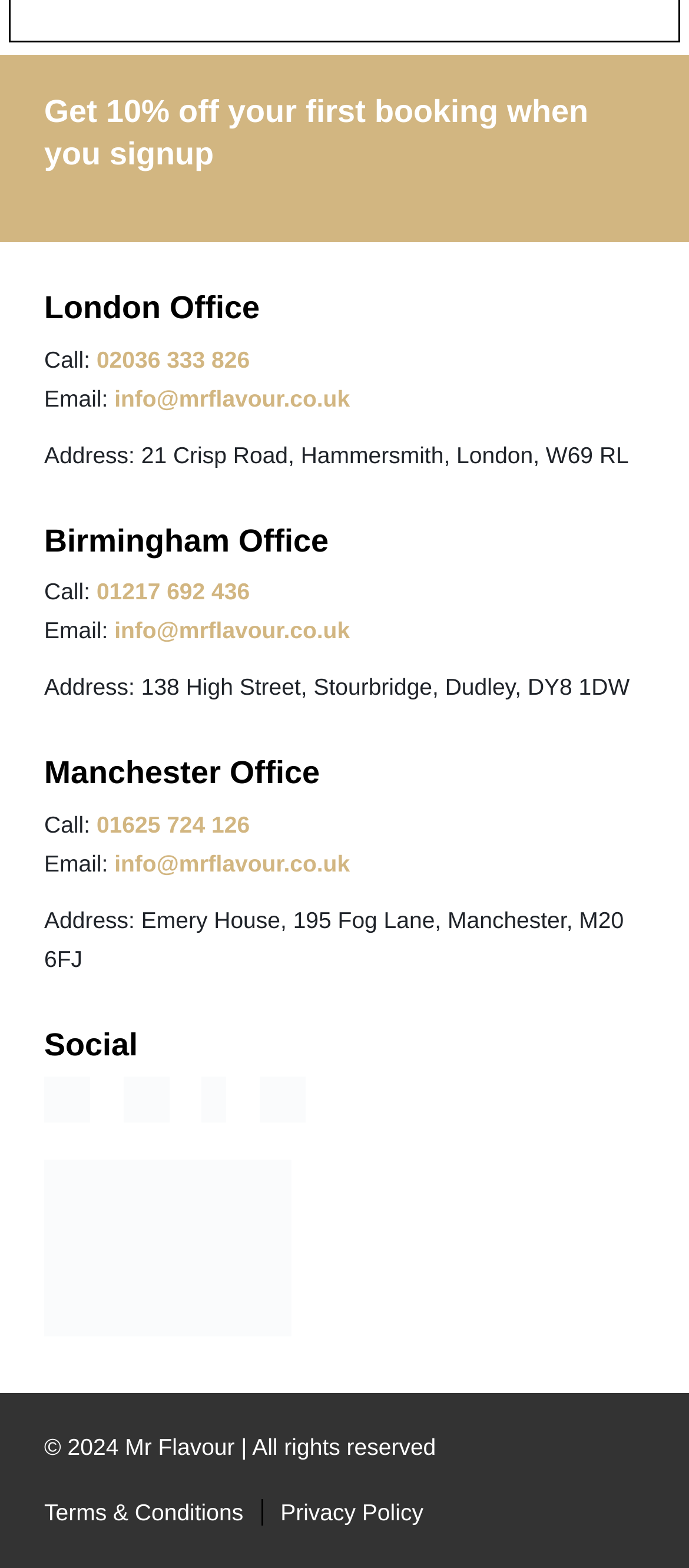From the element description 01625 724 126, predict the bounding box coordinates of the UI element. The coordinates must be specified in the format (top-left x, top-left y, bottom-right x, bottom-right y) and should be within the 0 to 1 range.

[0.14, 0.517, 0.363, 0.534]